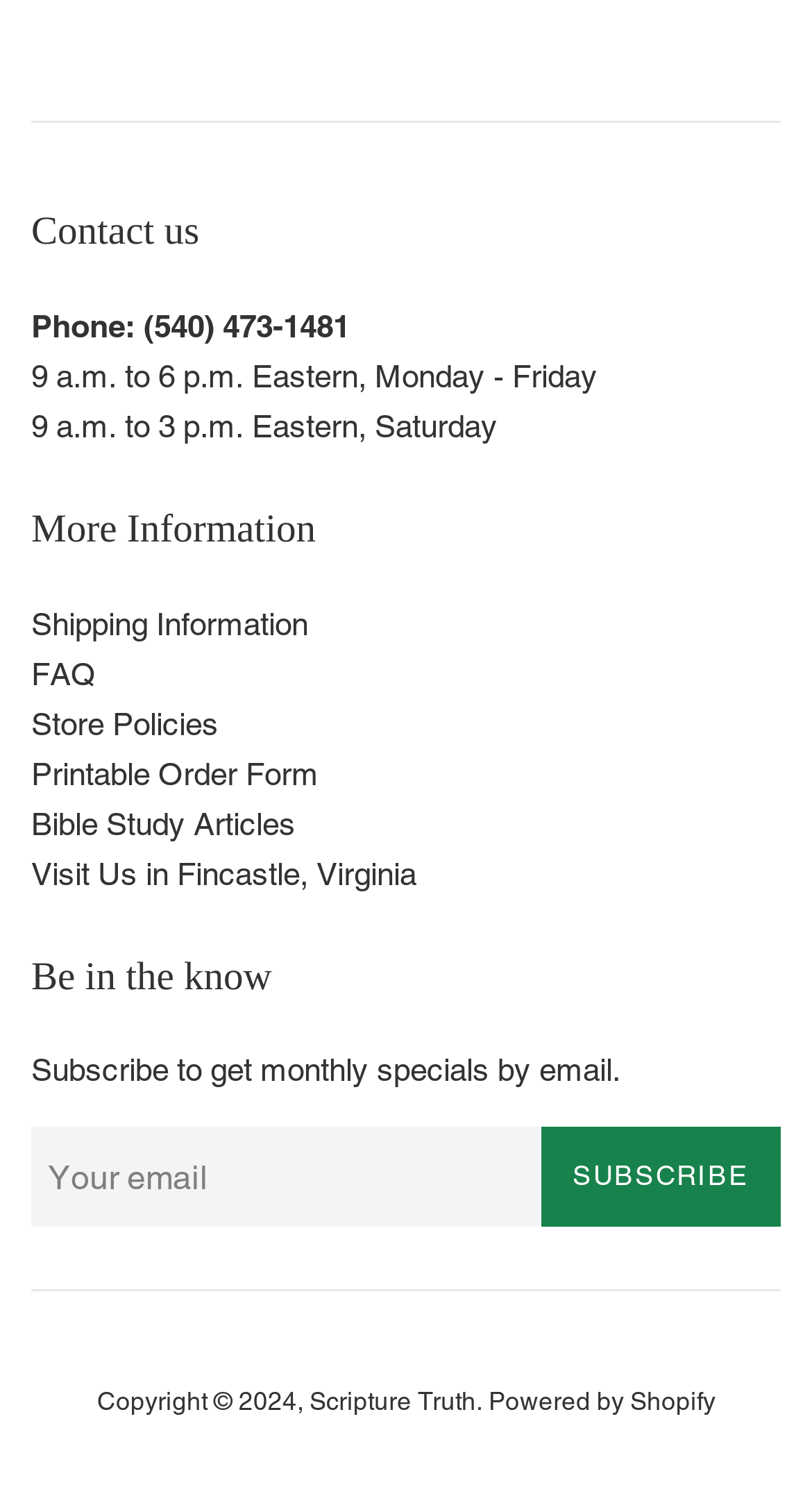Determine the bounding box for the described UI element: "Subscribe".

[0.667, 0.758, 0.962, 0.825]